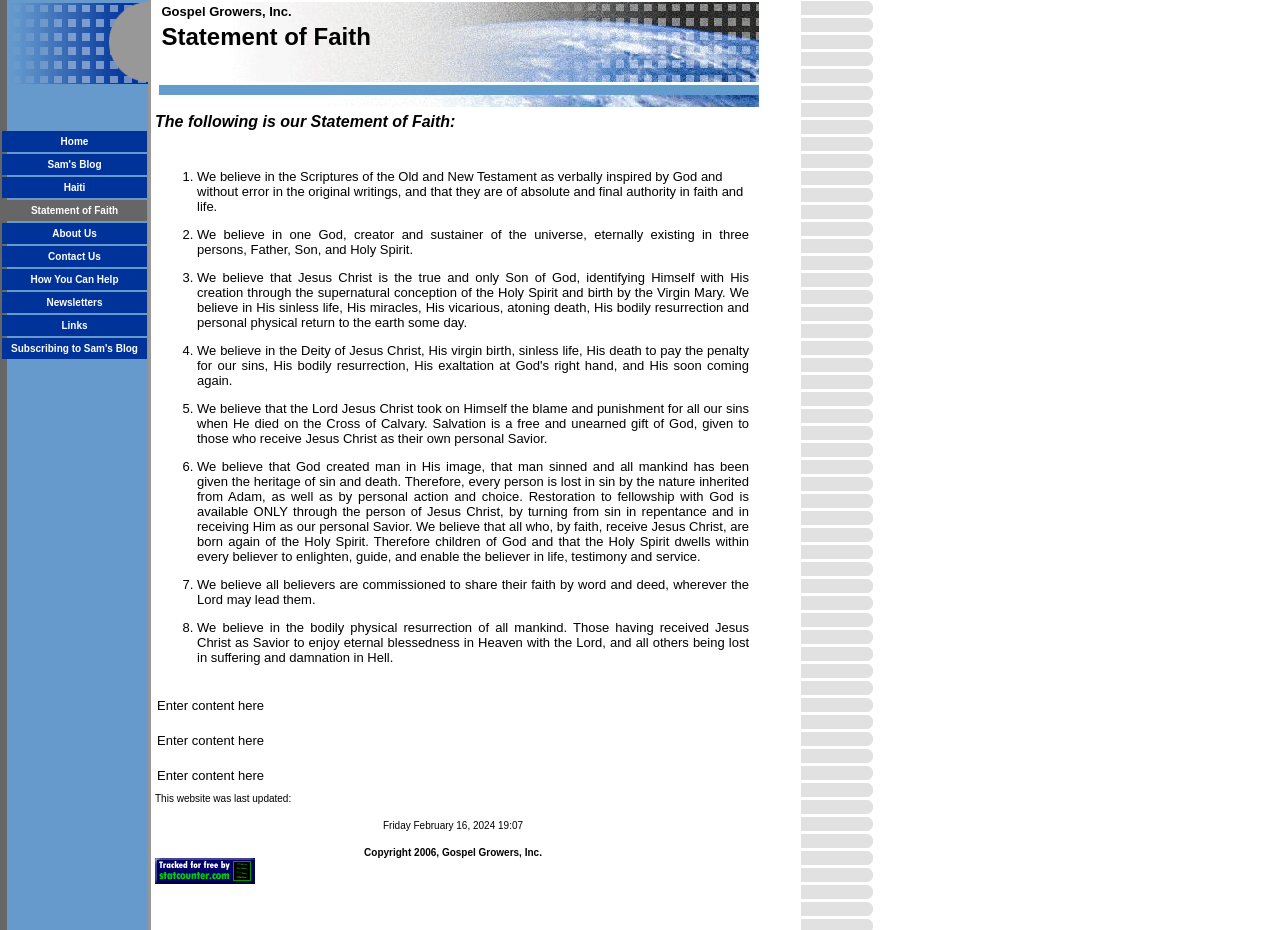Locate the bounding box coordinates of the clickable region necessary to complete the following instruction: "click the 'Home' link". Provide the coordinates in the format of four float numbers between 0 and 1, i.e., [left, top, right, bottom].

[0.002, 0.141, 0.115, 0.163]